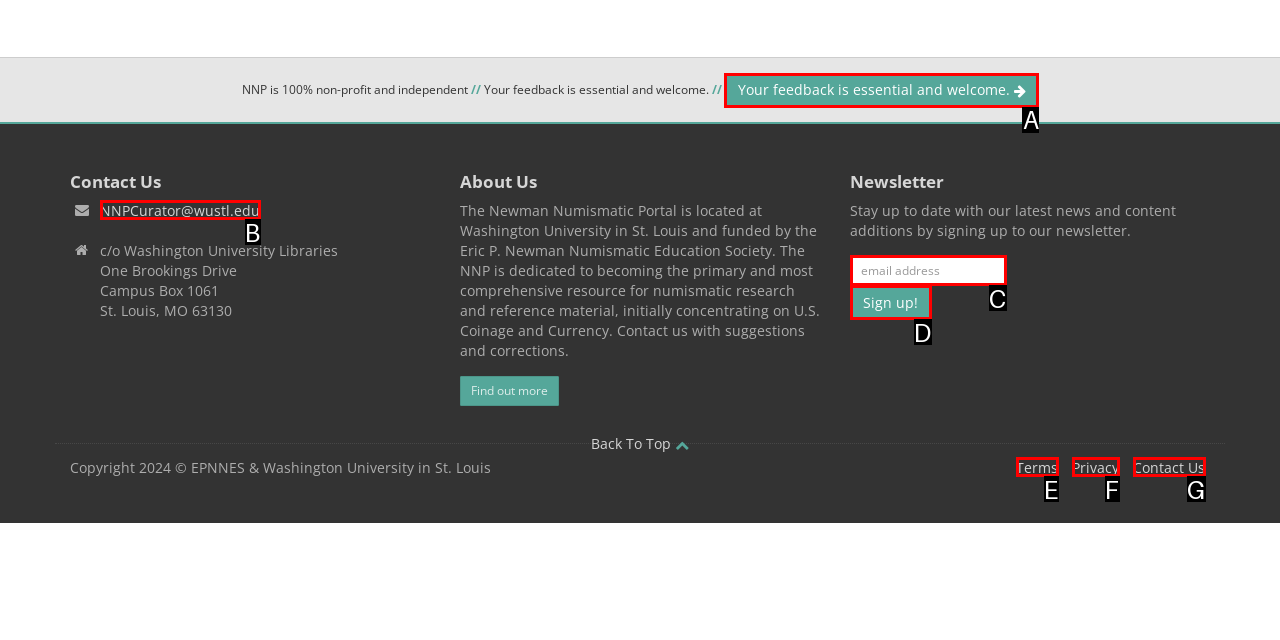Point out the option that aligns with the description: Contact Us
Provide the letter of the corresponding choice directly.

G